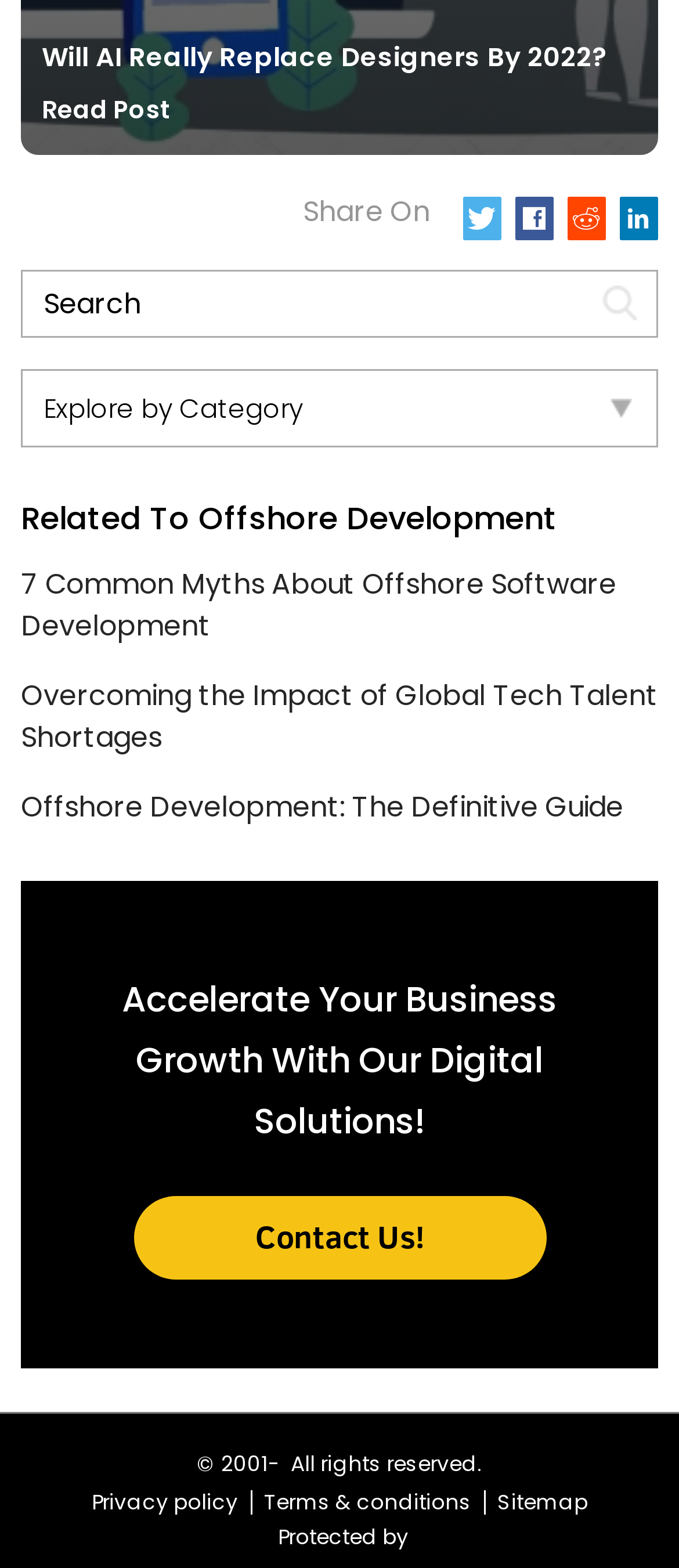Find the bounding box of the UI element described as: "Offshore Development: The Definitive Guide". The bounding box coordinates should be given as four float values between 0 and 1, i.e., [left, top, right, bottom].

[0.031, 0.502, 0.918, 0.527]